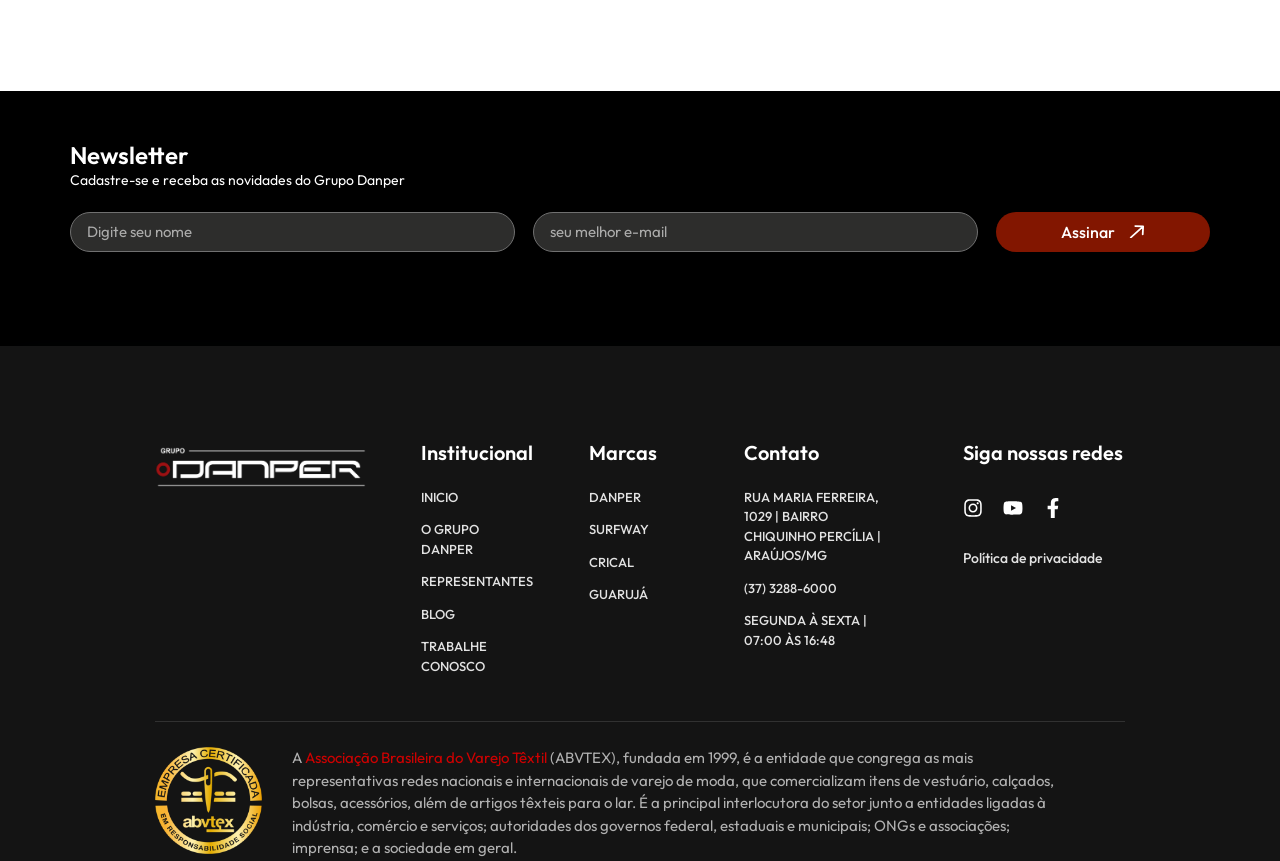Provide a brief response to the question below using one word or phrase:
What is the purpose of the textbox 'Name'?

To input name